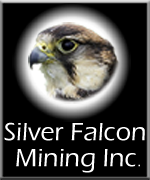Provide a single word or phrase answer to the question: 
What is the color of the company name?

white